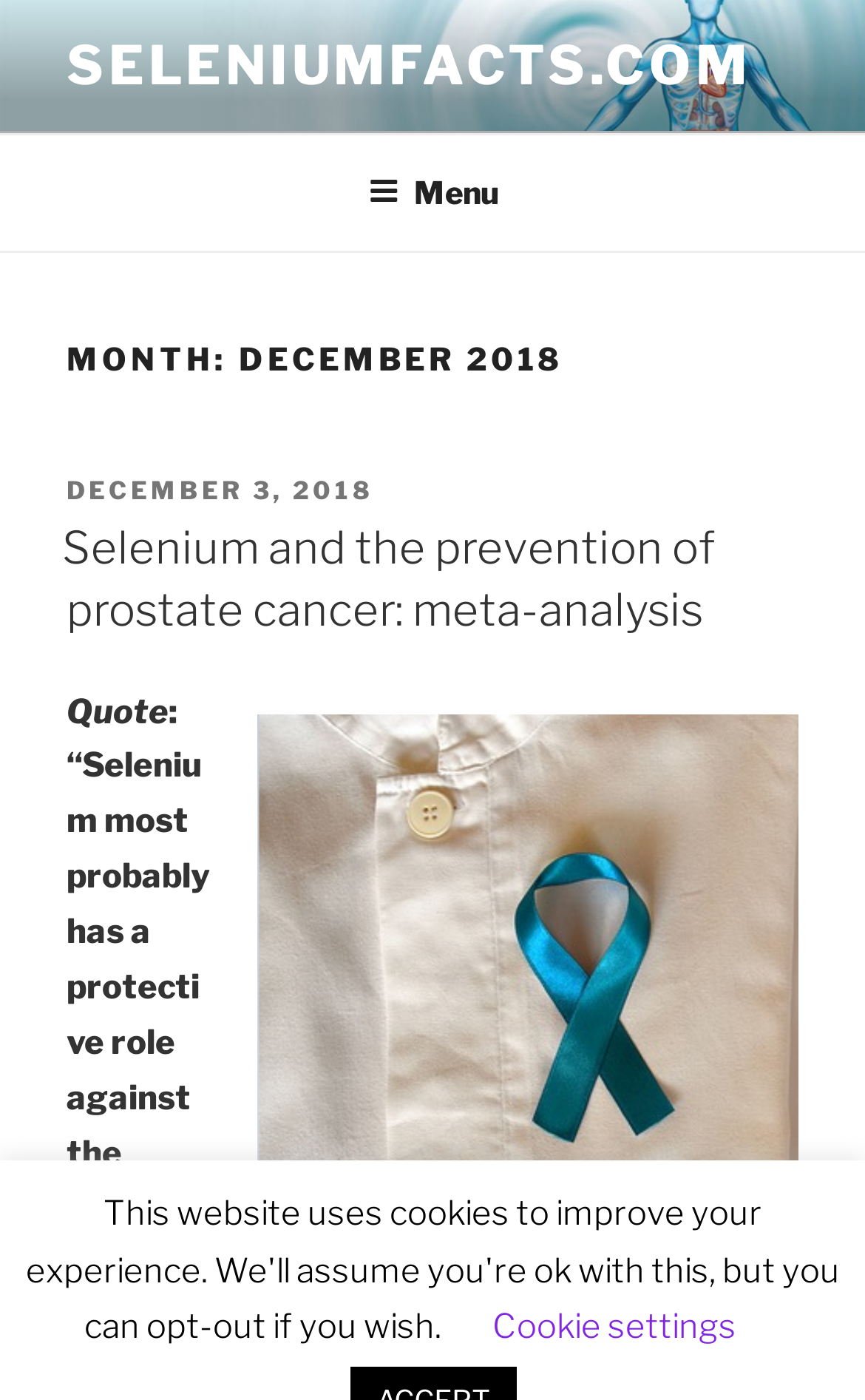Describe all the key features and sections of the webpage thoroughly.

The webpage is titled "December 2018 - Seleniumfacts.com" and features a prominent image at the top, spanning the full width of the page. Below the image, there is a link to "SELENIUMFACTS.COM" positioned near the top-left corner. 

To the right of the link, a navigation menu labeled "Top Menu" is situated, which contains a button labeled "Menu" that can be expanded to reveal more options. 

The main content of the page is headed by a title "MONTH: DECEMBER 2018", which is followed by a section containing a header with the text "POSTED ON" and a link to a specific date, "DECEMBER 3, 2018". 

Below this section, there is a heading titled "Selenium and the prevention of prostate cancer: meta-analysis", which is also a link to the same topic. A quote is displayed below this heading. 

At the bottom of the page, near the right corner, there is a button labeled "Cookie settings".